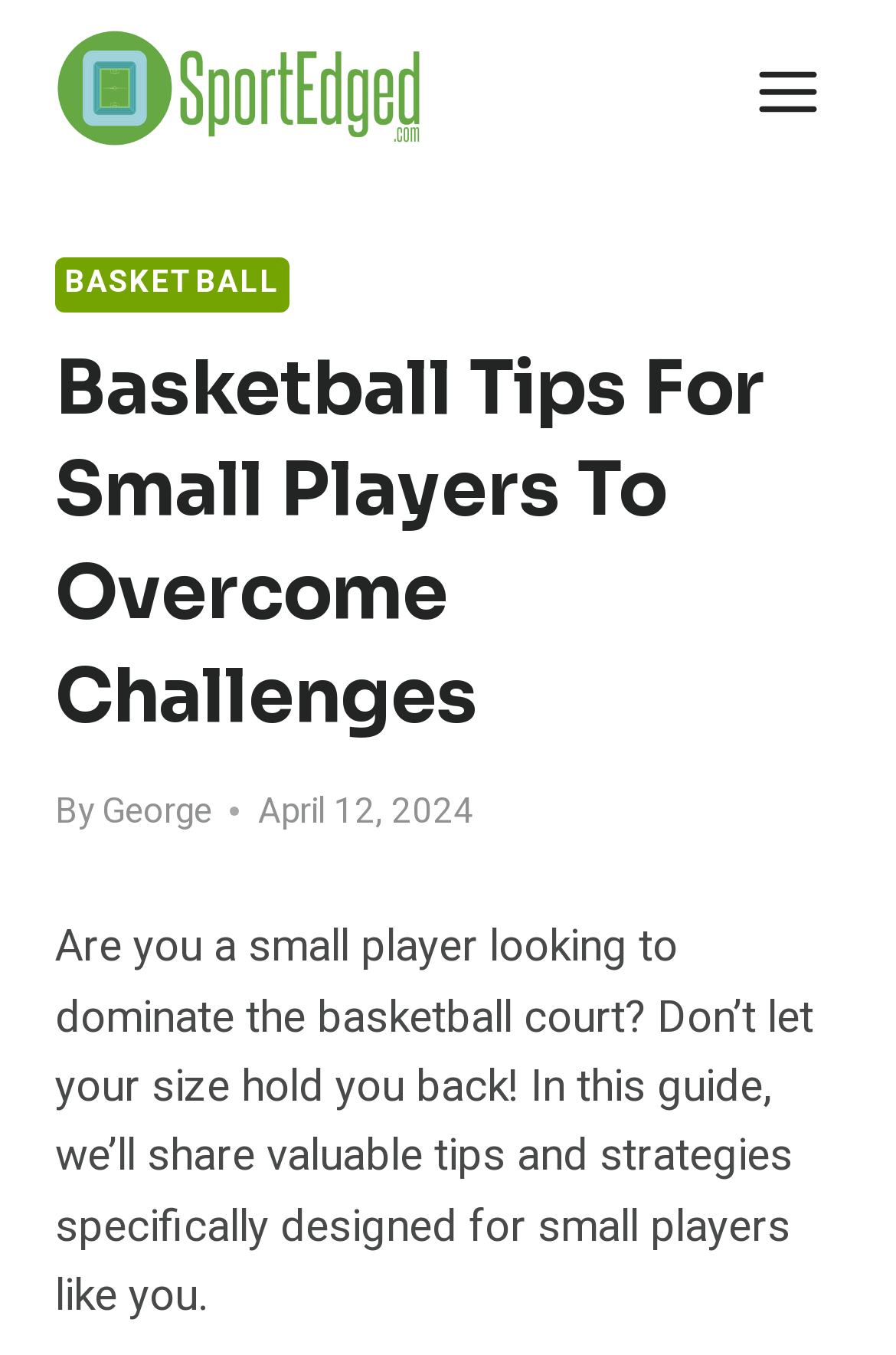Provide a one-word or one-phrase answer to the question:
What is the purpose of the guide?

To help small players dominate the basketball court